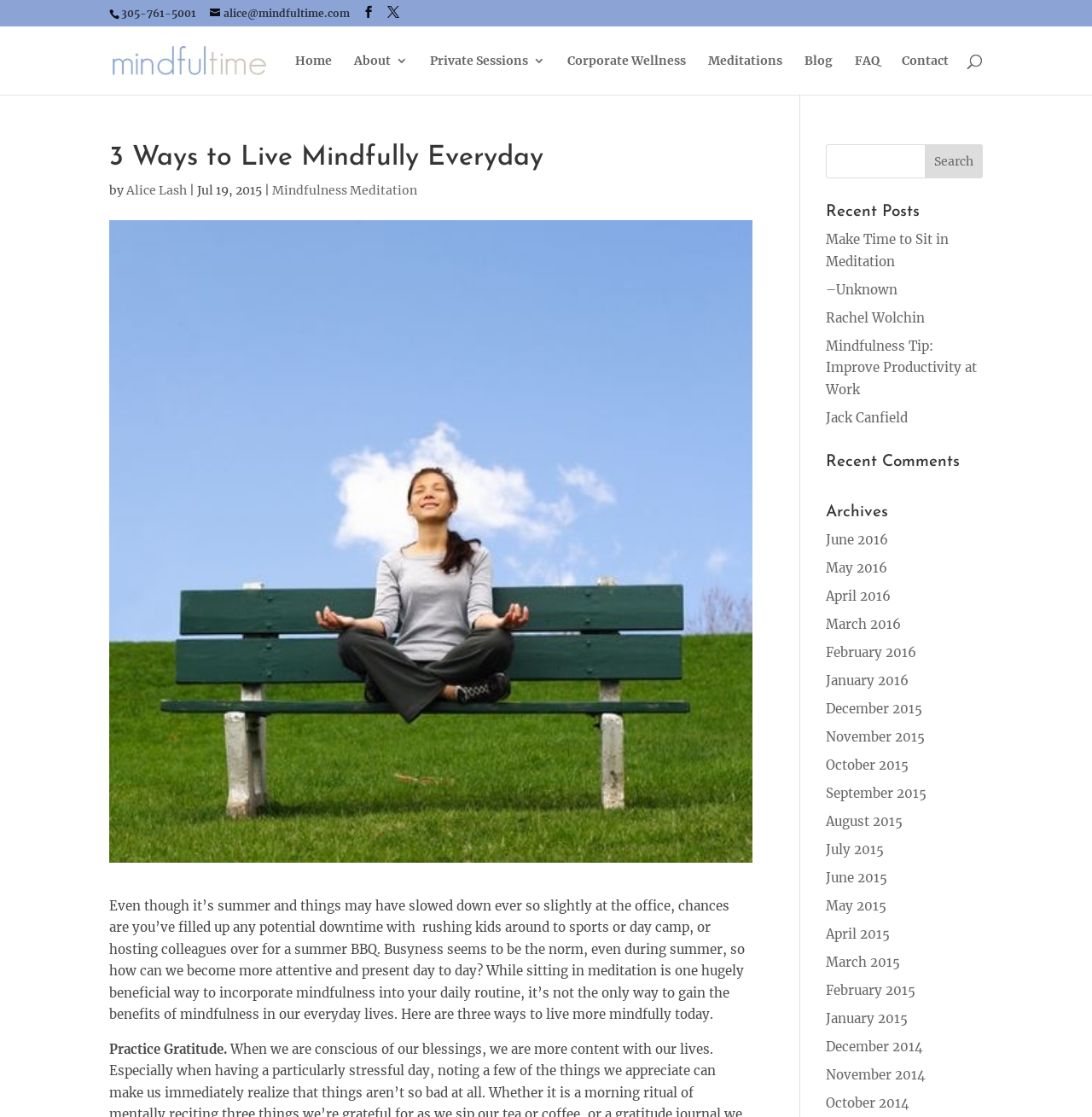Describe all significant elements and features of the webpage.

This webpage is about mindfulness and meditation, with the title "3 Ways to Live Mindfully Everyday" at the top. The page has a navigation menu at the top with links to "Home", "About", "Private Sessions", "Corporate Wellness", "Meditations", "Blog", "FAQ", and "Contact". Below the navigation menu, there is a search bar that spans across the page.

The main content of the page is an article written by Alice Lash, dated July 19, 2015. The article discusses how to incorporate mindfulness into daily life, even during busy summer days. It suggests three ways to live more mindfully, with a brief introduction and a longer paragraph explaining each way.

To the right of the article, there is a sidebar with several sections. The top section has a heading "Recent Posts" and lists four links to recent blog posts. Below that, there is a section with a heading "Recent Comments", followed by a section with a heading "Archives" that lists links to blog posts from each month, starting from December 2014 to July 2015.

At the top right corner of the page, there is a phone number and an email address, along with three social media links. There is also a logo of "Mindfultime" with a link to the homepage.